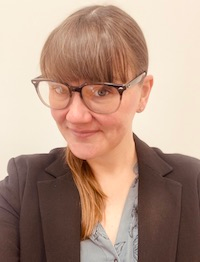Outline with detail what the image portrays.

The image features Jenna Sparks, an attorney at Herr & Phillips, LLC, capturing a professional self-portrait. She is dressed in a dark blazer over a light blue blouse, presenting a polished and approachable demeanor. Her long hair is tied back, emphasizing her glasses and friendly smile, which convey confidence and readiness to assist clients. This image is part of a broader representation of the firm, highlighting the dedication and professionalism of their legal team. Jenna graduated from Indiana University in 2004 and earned her law degree from the IU McKinney School of Law in 2008, underscoring her qualifications in the legal field.